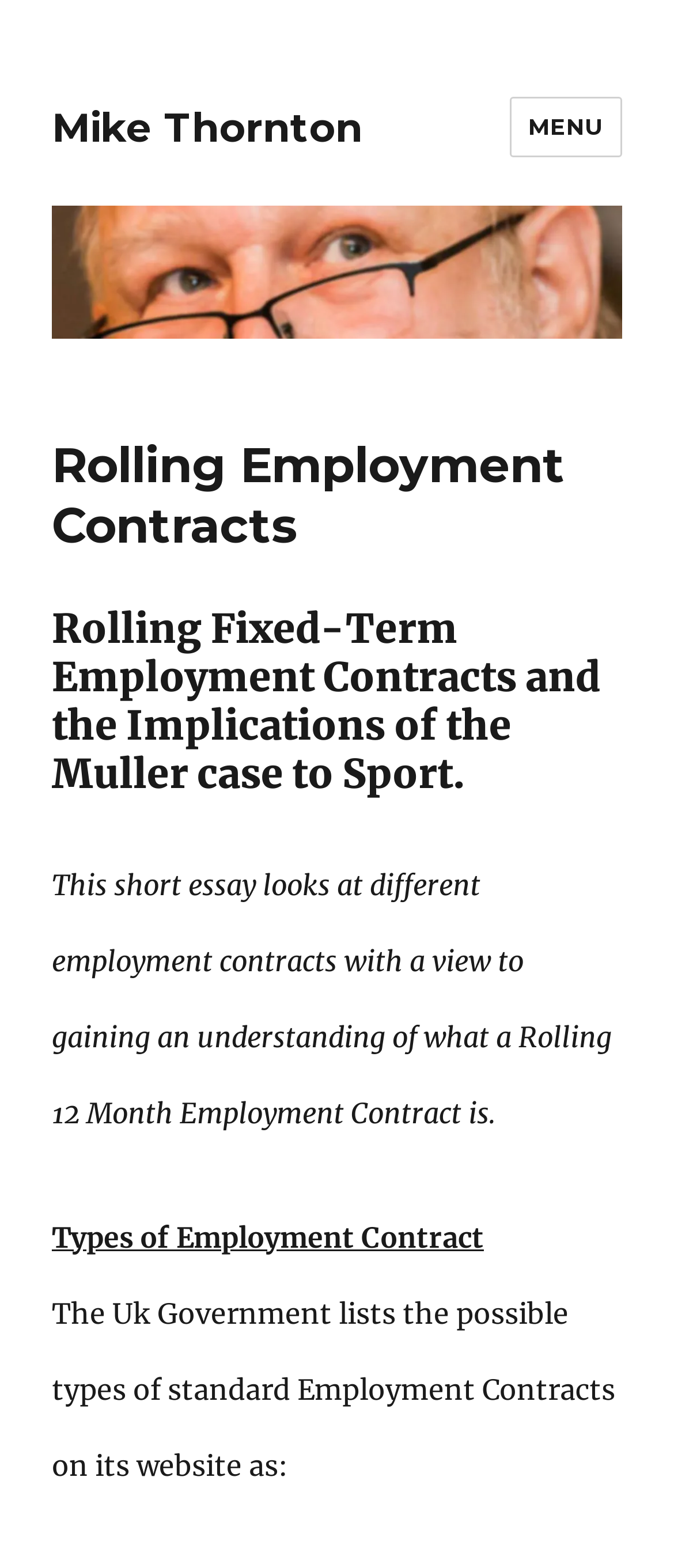Craft a detailed narrative of the webpage's structure and content.

The webpage is about Rolling Employment Contracts, specifically focusing on the implications of the Muller case to Sport. At the top left of the page, there is a link to "Mike Thornton" and an image of the same name. Below the image, there is a header section with two headings: "Rolling Employment Contracts" and "Rolling Fixed-Term Employment Contracts and the Implications of the Muller case to Sport." 

To the right of the image, there is a button labeled "MENU" that controls the site navigation and social navigation. Below the header section, there is a paragraph of text that summarizes the content of the essay, stating that it explores different employment contracts to understand what a Rolling 12 Month Employment Contract is.

Further down the page, there are two more sections of text. The first section is titled "Types of Employment Contract" and the second section discusses the types of standard Employment Contracts listed on the UK Government's website.